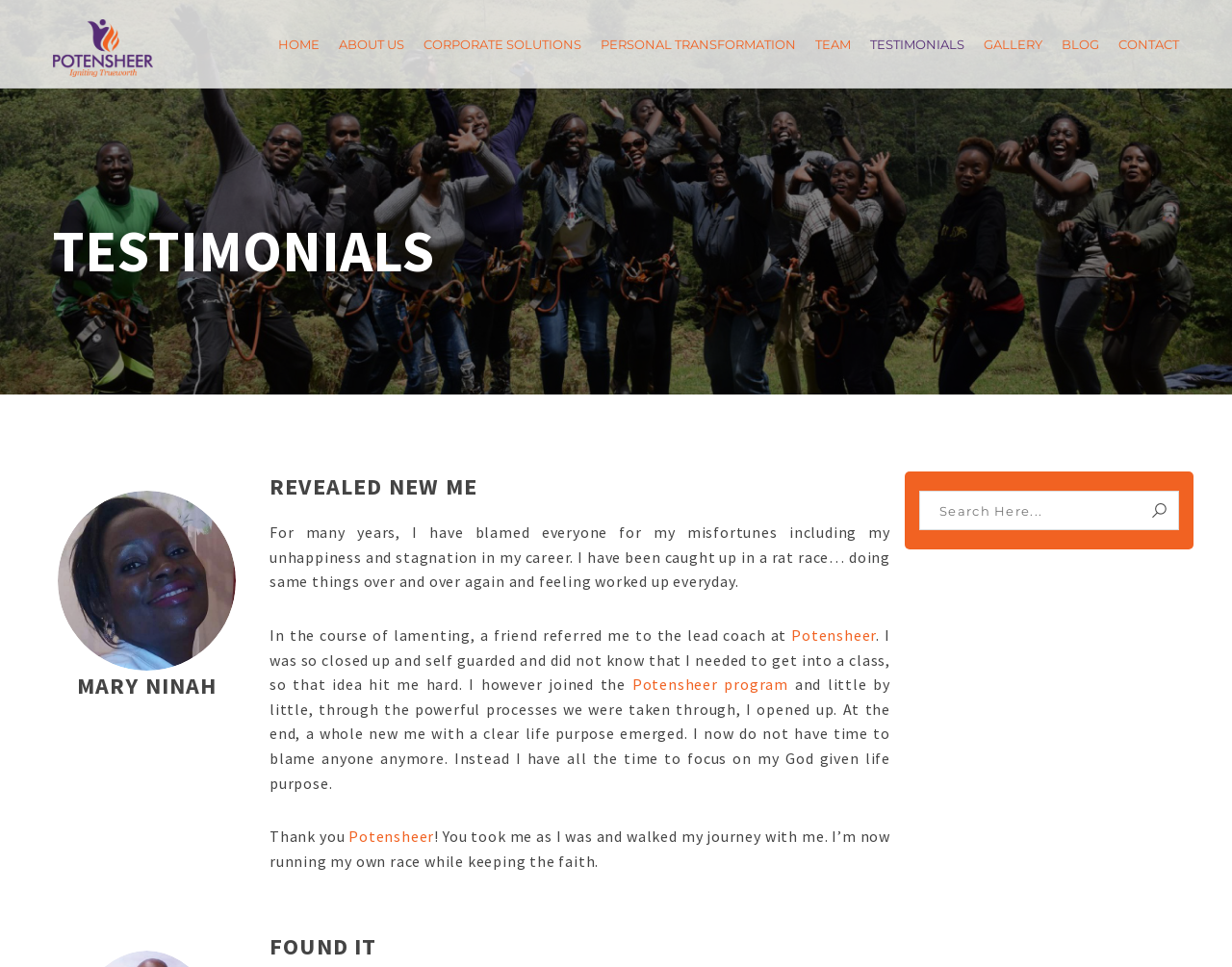Locate the bounding box coordinates of the clickable part needed for the task: "Search for something".

[0.746, 0.507, 0.957, 0.548]